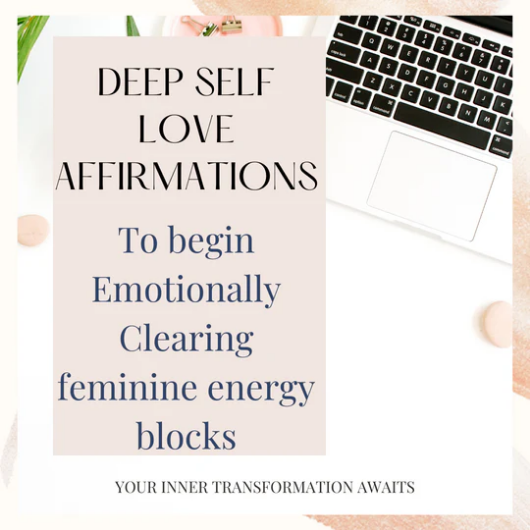What is the purpose of the phrase at the bottom of the image?
Using the image provided, answer with just one word or phrase.

Motivational